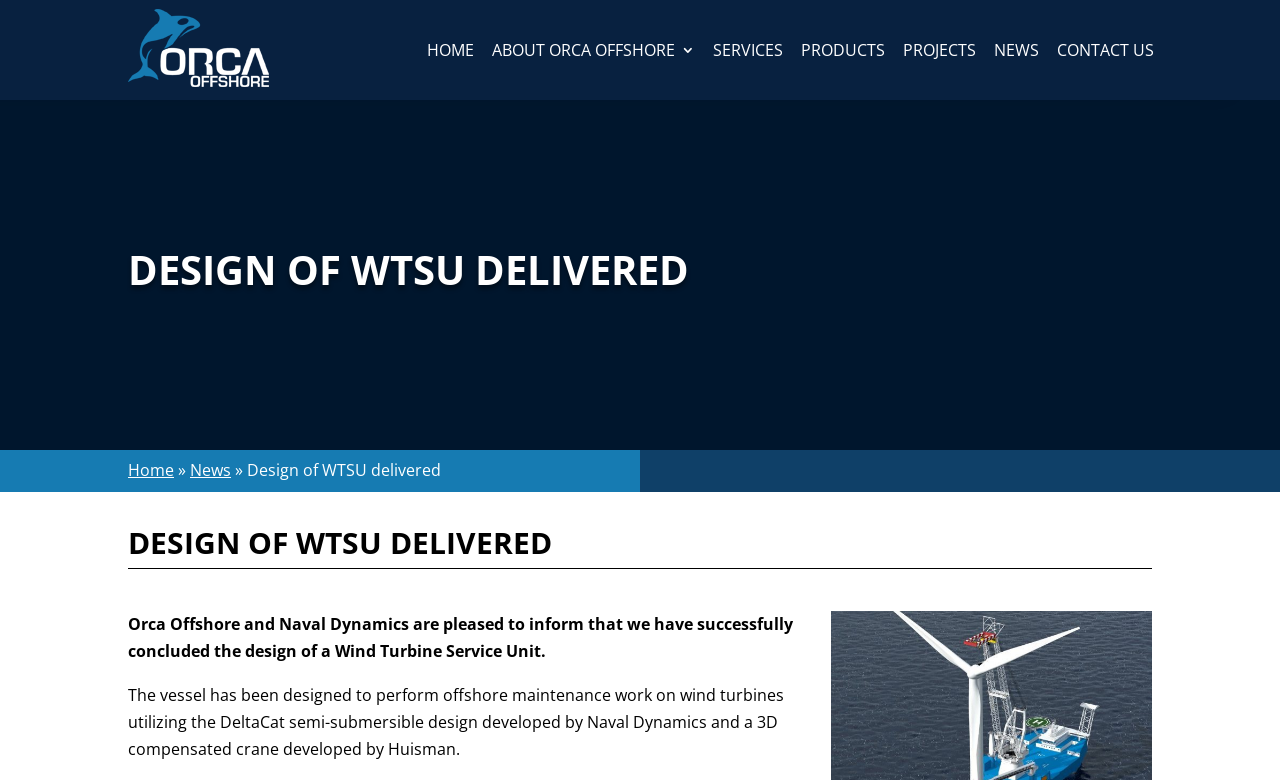Identify the bounding box for the described UI element. Provide the coordinates in (top-left x, top-left y, bottom-right x, bottom-right y) format with values ranging from 0 to 1: Contact Us

[0.826, 0.012, 0.902, 0.117]